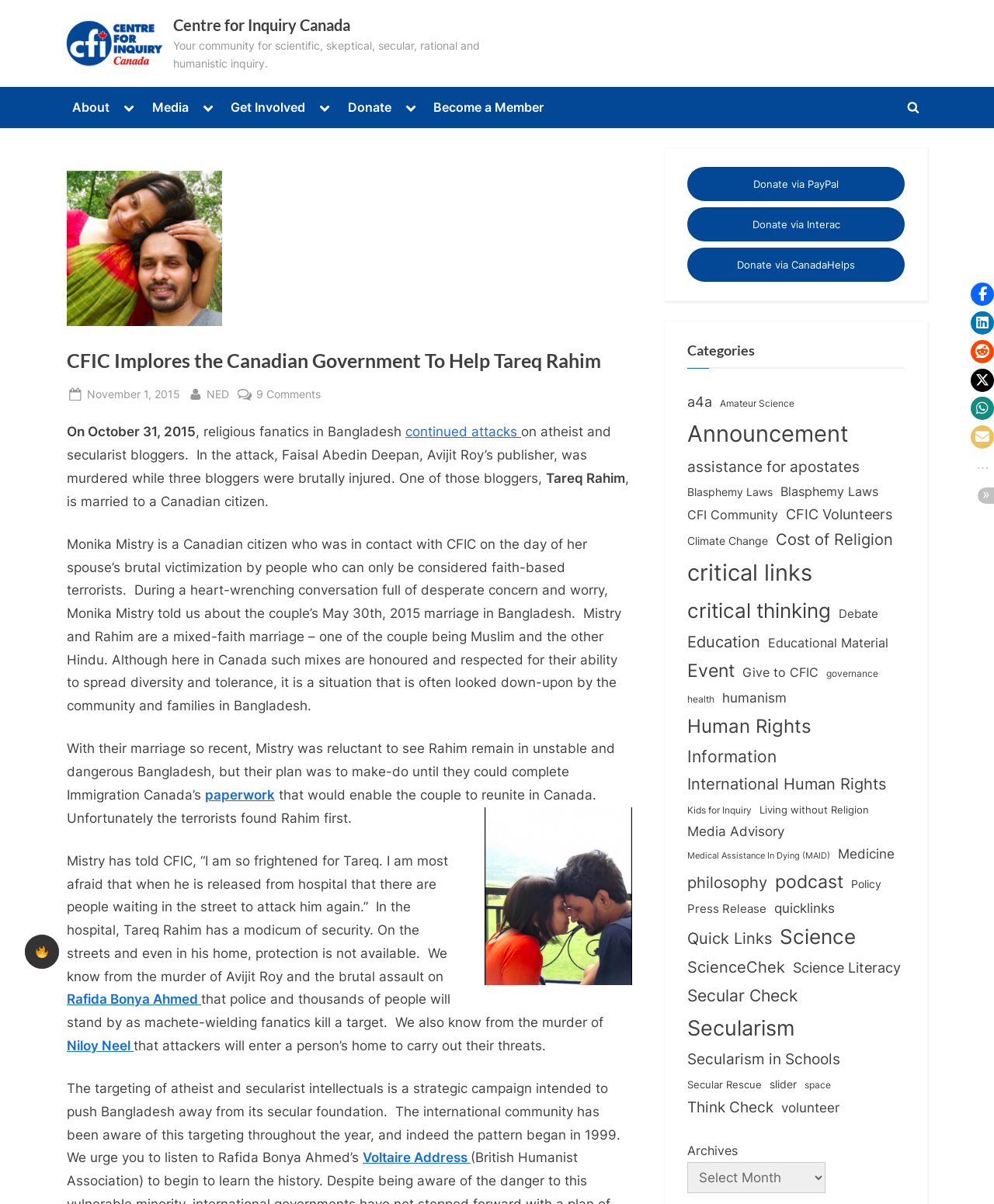Offer an in-depth caption of the entire webpage.

The webpage is about the Centre for Inquiry Canada (CFIC), a community for scientific, skeptical, secular, rational, and humanistic inquiry. At the top, there is a checkbox to toggle dark mode and a logo with a flame icon. Below that, there is a navigation menu with links to various sections, including "About", "Media", "Get Involved", and "Donate".

The main content of the page is an article titled "CFIC Implores the Canadian Government To Help Tareq Rahim". The article is dated November 1, 2015, and has 9 comments. It begins by describing an attack on atheist and secularist bloggers in Bangladesh, resulting in the murder of Faisal Abedin Deepan and the injury of three bloggers, including Tareq Rahim. Rahim is married to a Canadian citizen, Monika Mistry, and the article describes their situation and the danger Rahim faces in Bangladesh.

The article includes an image of Tareq Rahim and Monika Mistry. There are also links to related articles and a call to action to help Tareq Rahim. The page has a clean and organized layout, with clear headings and concise text.